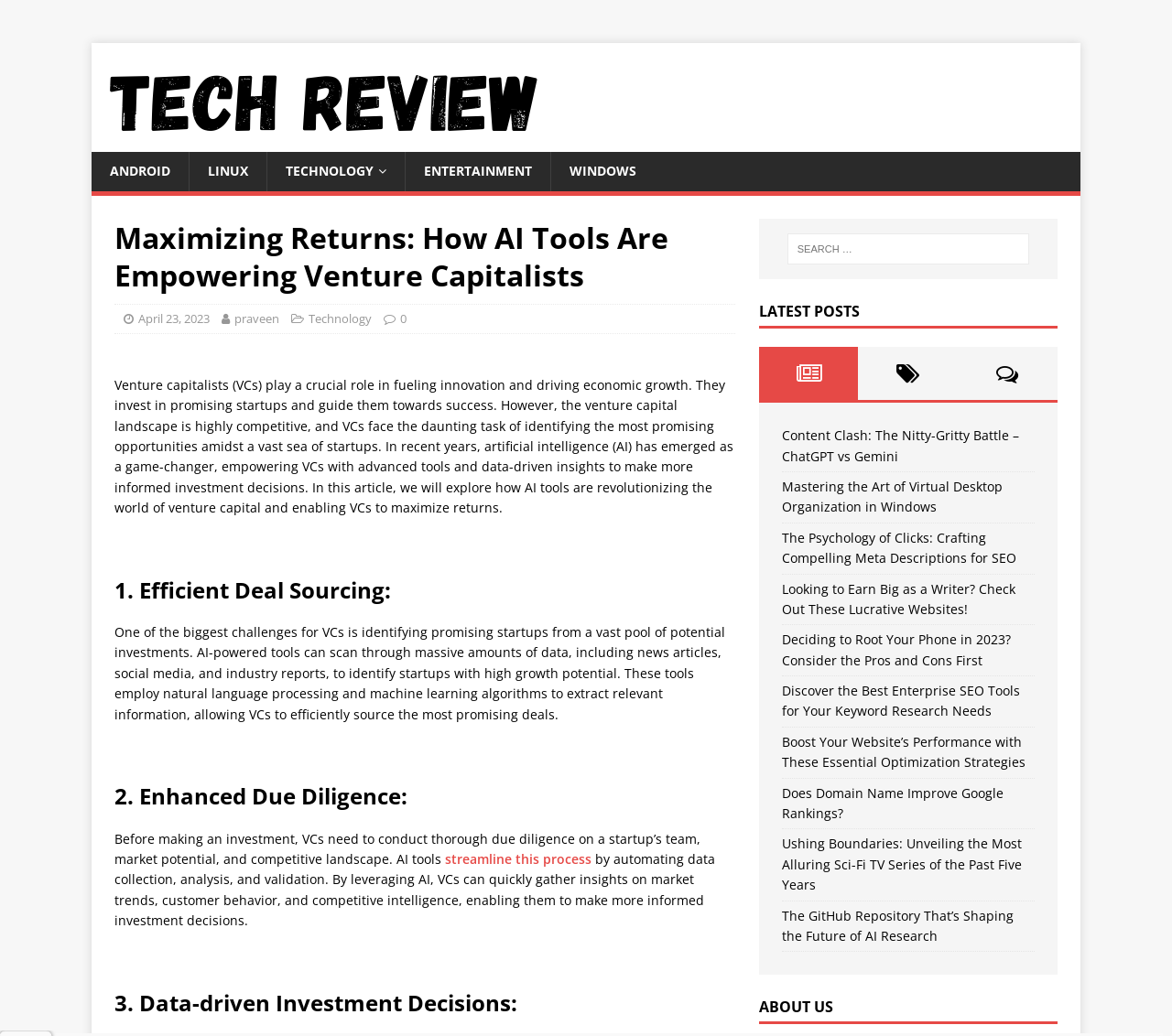Based on the element description April 23, 2023, identify the bounding box of the UI element in the given webpage screenshot. The coordinates should be in the format (top-left x, top-left y, bottom-right x, bottom-right y) and must be between 0 and 1.

[0.118, 0.299, 0.179, 0.315]